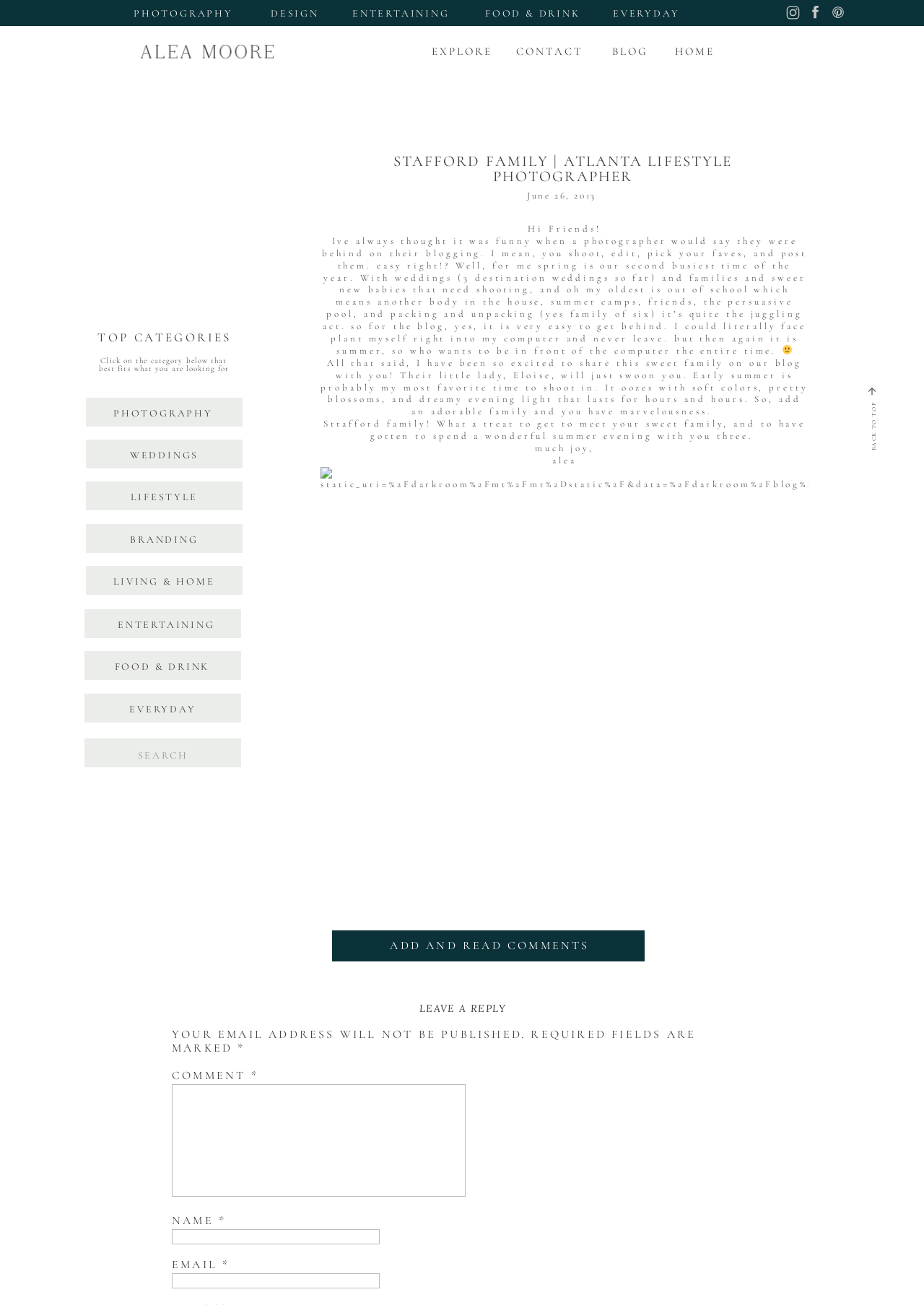Specify the bounding box coordinates for the region that must be clicked to perform the given instruction: "Click on the 'BLOG' link".

[0.662, 0.034, 0.701, 0.044]